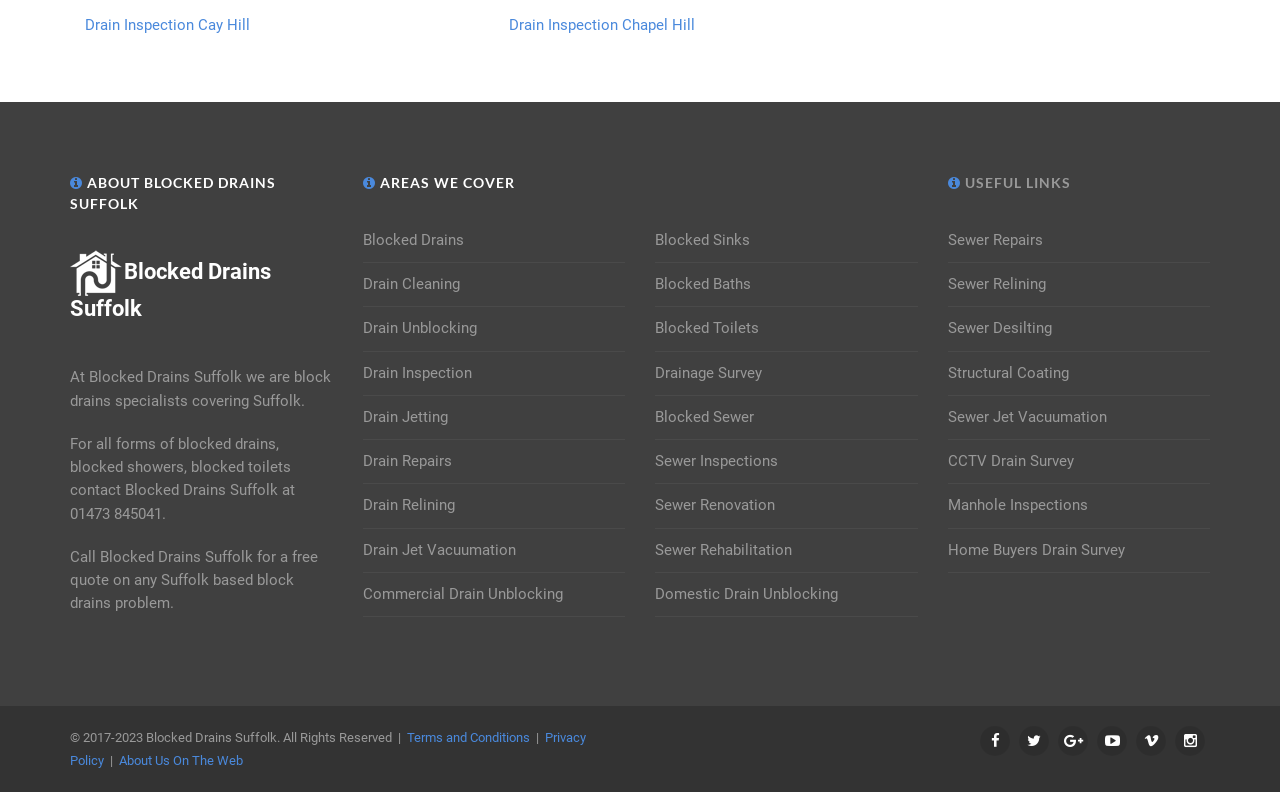Given the content of the image, can you provide a detailed answer to the question?
What is the name of the company?

The company name can be found in the logo image description and the text 'At Blocked Drains Suffolk we are block drains specialists covering Suffolk.'